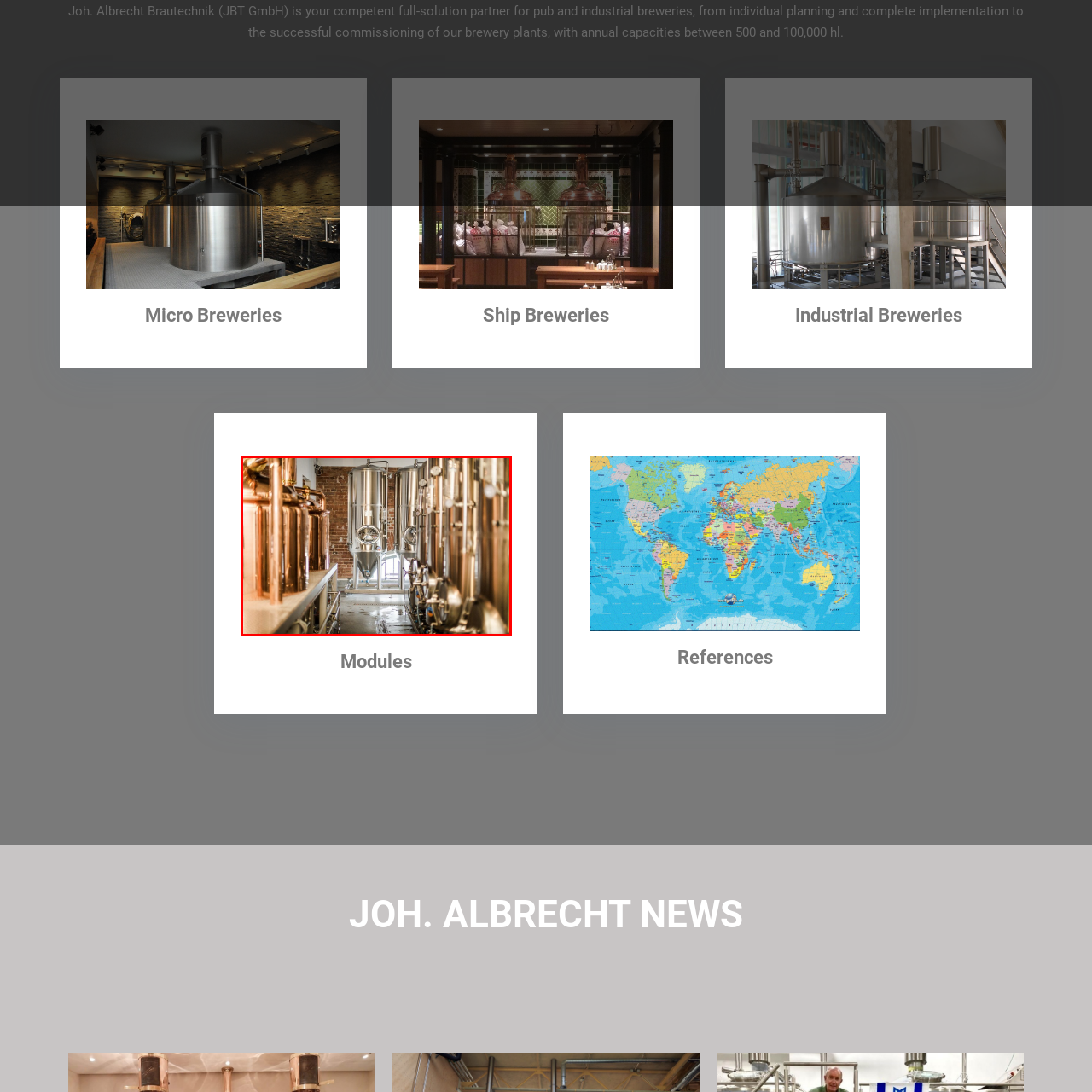Direct your attention to the segment of the image enclosed by the red boundary and answer the ensuing question in detail: What is the purpose of the machinery in the room?

The caption highlights the intricate machinery in the room, stating that it plays a 'crucial role in the brewing process'. This implies that the machinery is used for brewing, which is the primary function of the facility.